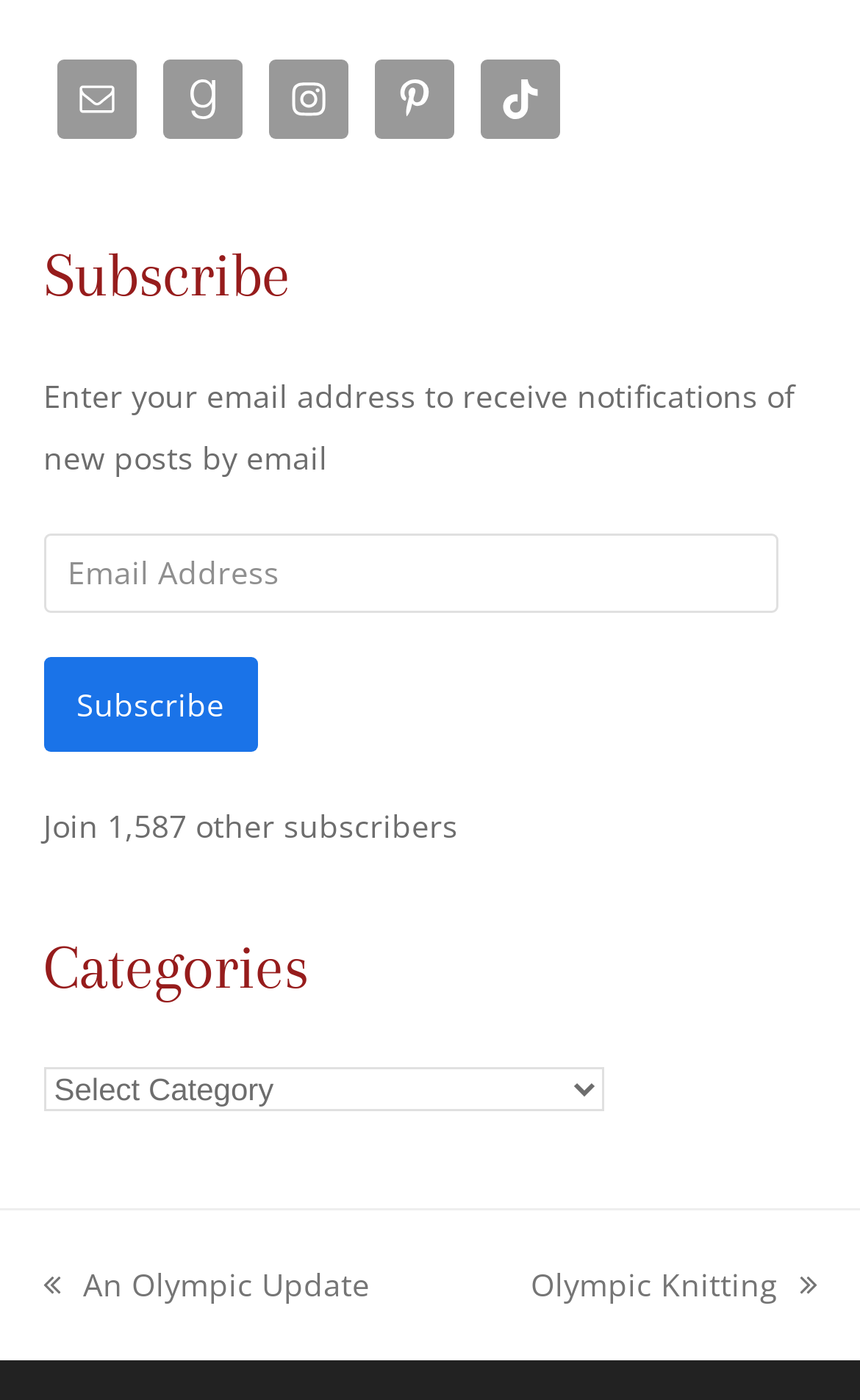Can you specify the bounding box coordinates of the area that needs to be clicked to fulfill the following instruction: "Subscribe to notifications"?

[0.05, 0.47, 0.299, 0.538]